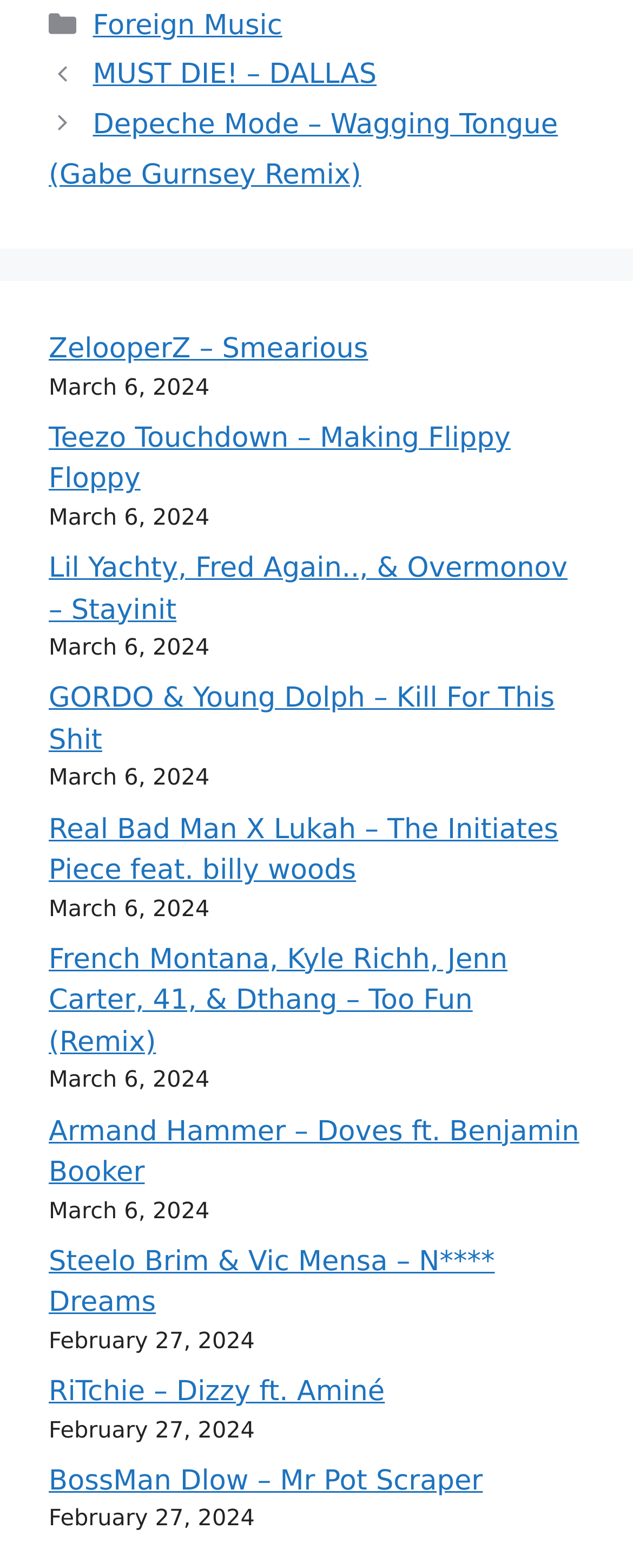What is the category of the first link?
Please respond to the question thoroughly and include all relevant details.

The first link is 'Foreign Music' which is categorized under 'Categories' section in the footer.